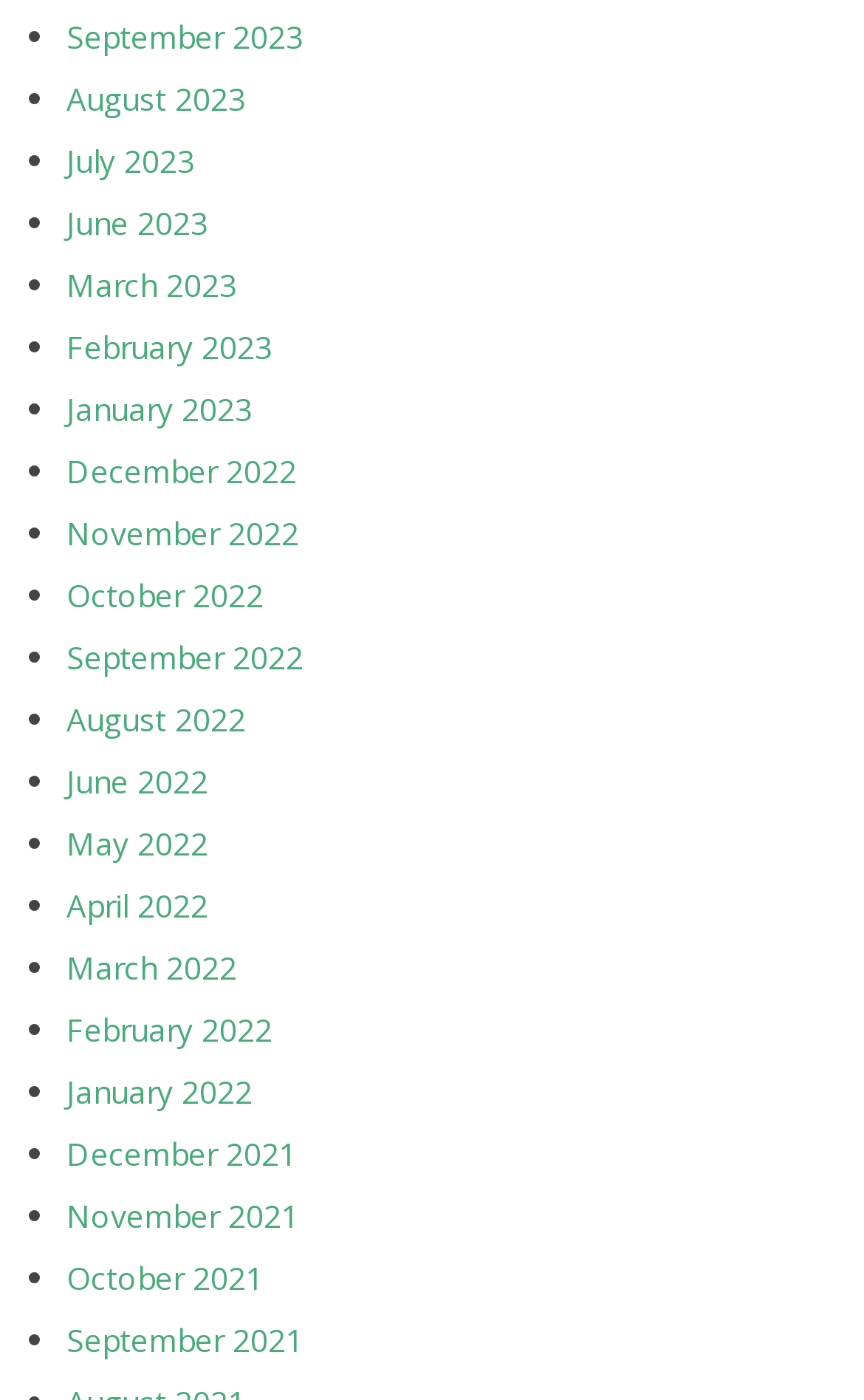Determine the bounding box coordinates of the region that needs to be clicked to achieve the task: "View October 2021".

[0.077, 0.898, 0.305, 0.928]